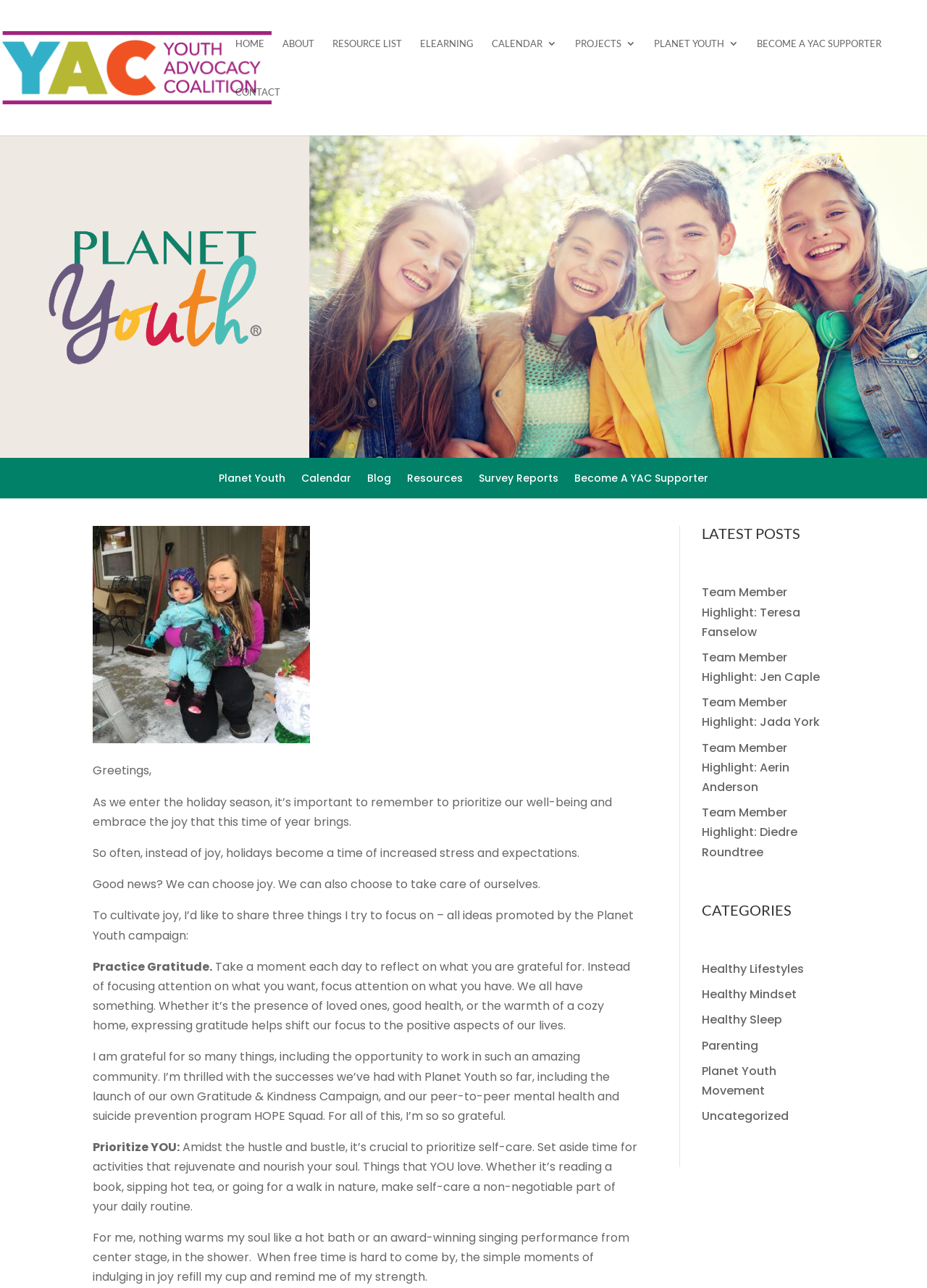What is the name of the organization?
Craft a detailed and extensive response to the question.

The name of the organization can be found in the top-left corner of the webpage, where it says 'Cultivating joy and well-being is a journey unique to each of us. - Youth Advocacy Coalition'. This is also confirmed by the link 'Youth Advocacy Coalition' with bounding box coordinates [0.026, 0.046, 0.386, 0.057].